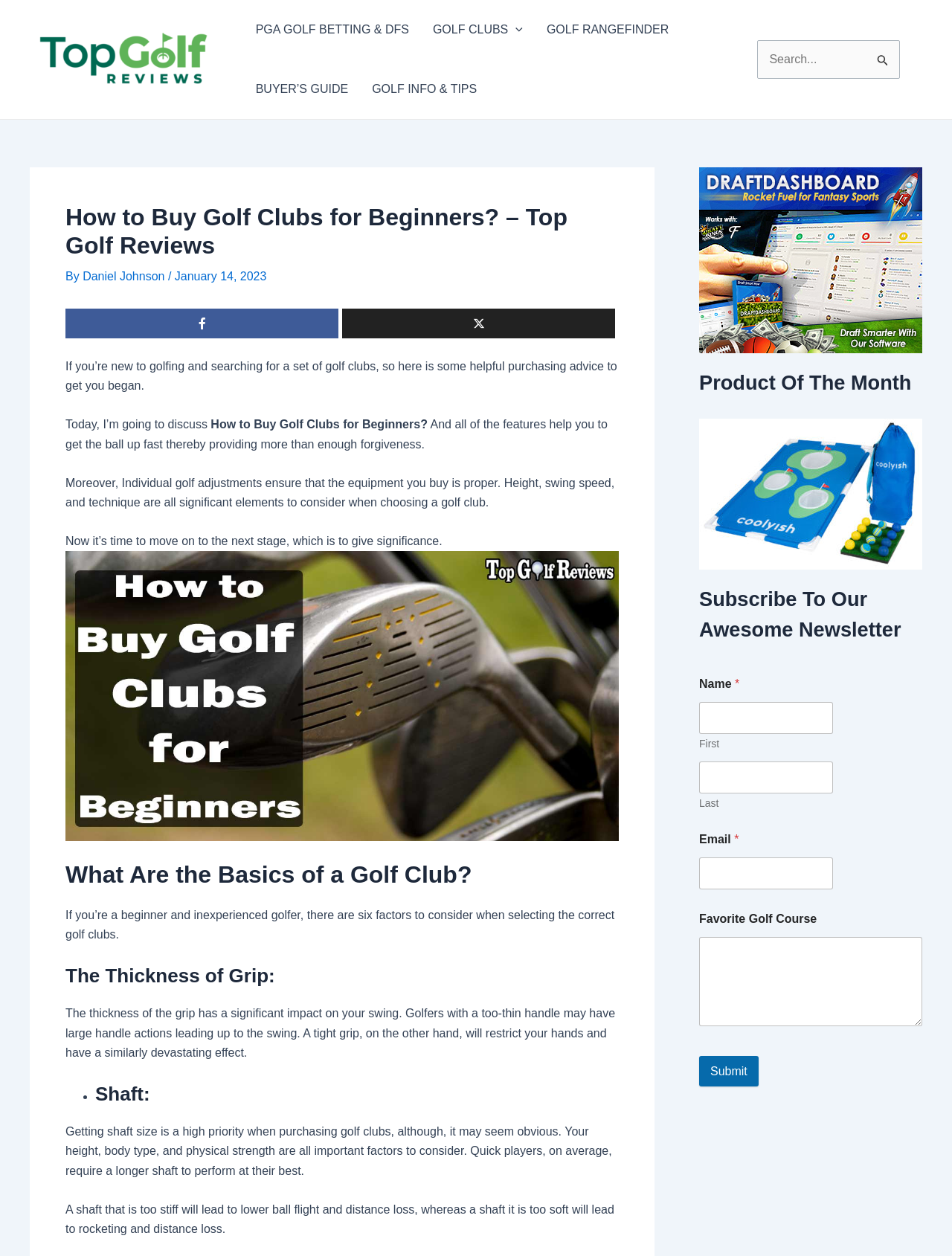Specify the bounding box coordinates of the region I need to click to perform the following instruction: "Click on the image to learn how to buy golf clubs for beginners". The coordinates must be four float numbers in the range of 0 to 1, i.e., [left, top, right, bottom].

[0.069, 0.439, 0.65, 0.67]